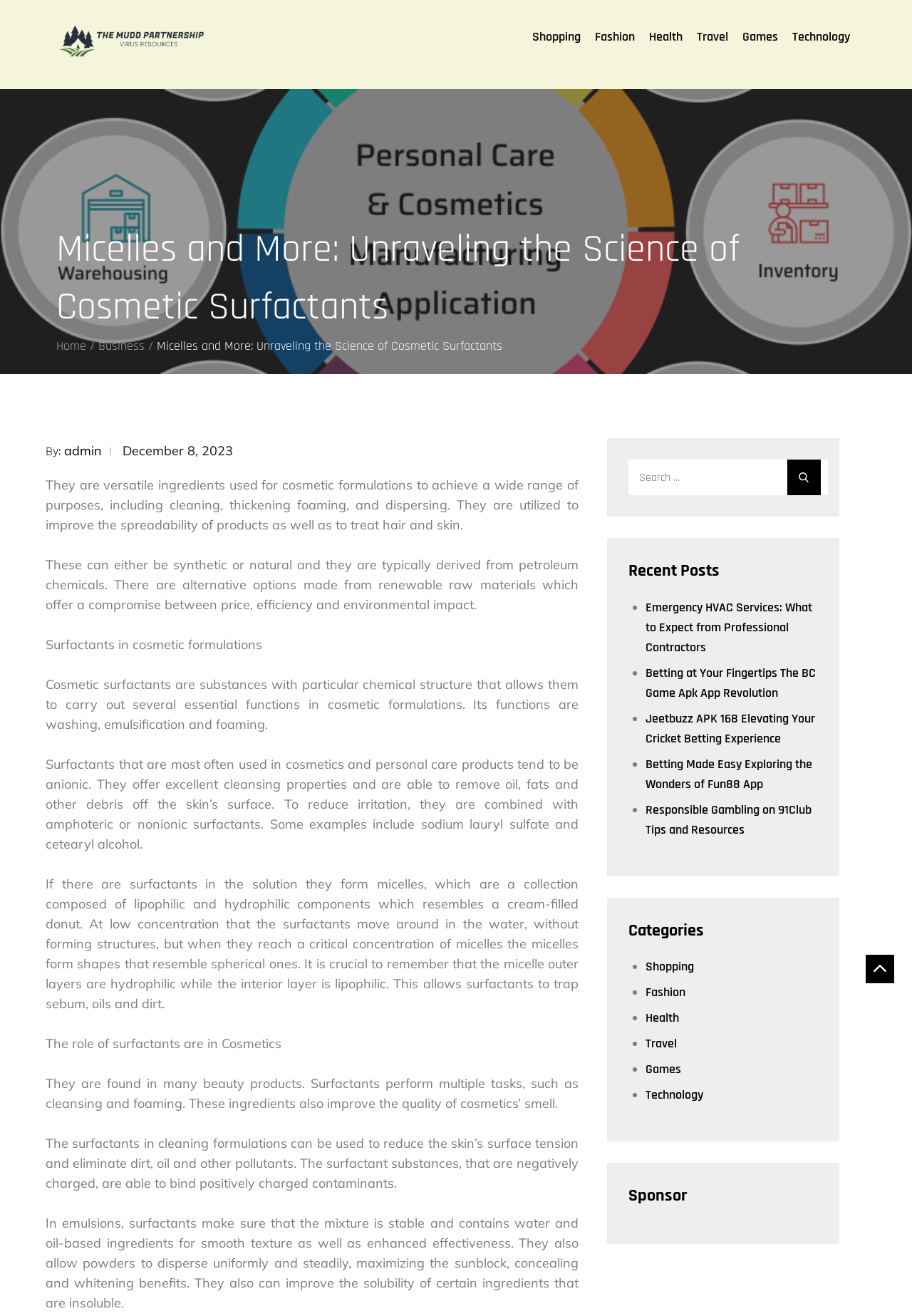Determine the bounding box coordinates for the clickable element to execute this instruction: "Click on the 'Shopping' link in the primary menu". Provide the coordinates as four float numbers between 0 and 1, i.e., [left, top, right, bottom].

[0.577, 0.011, 0.643, 0.045]